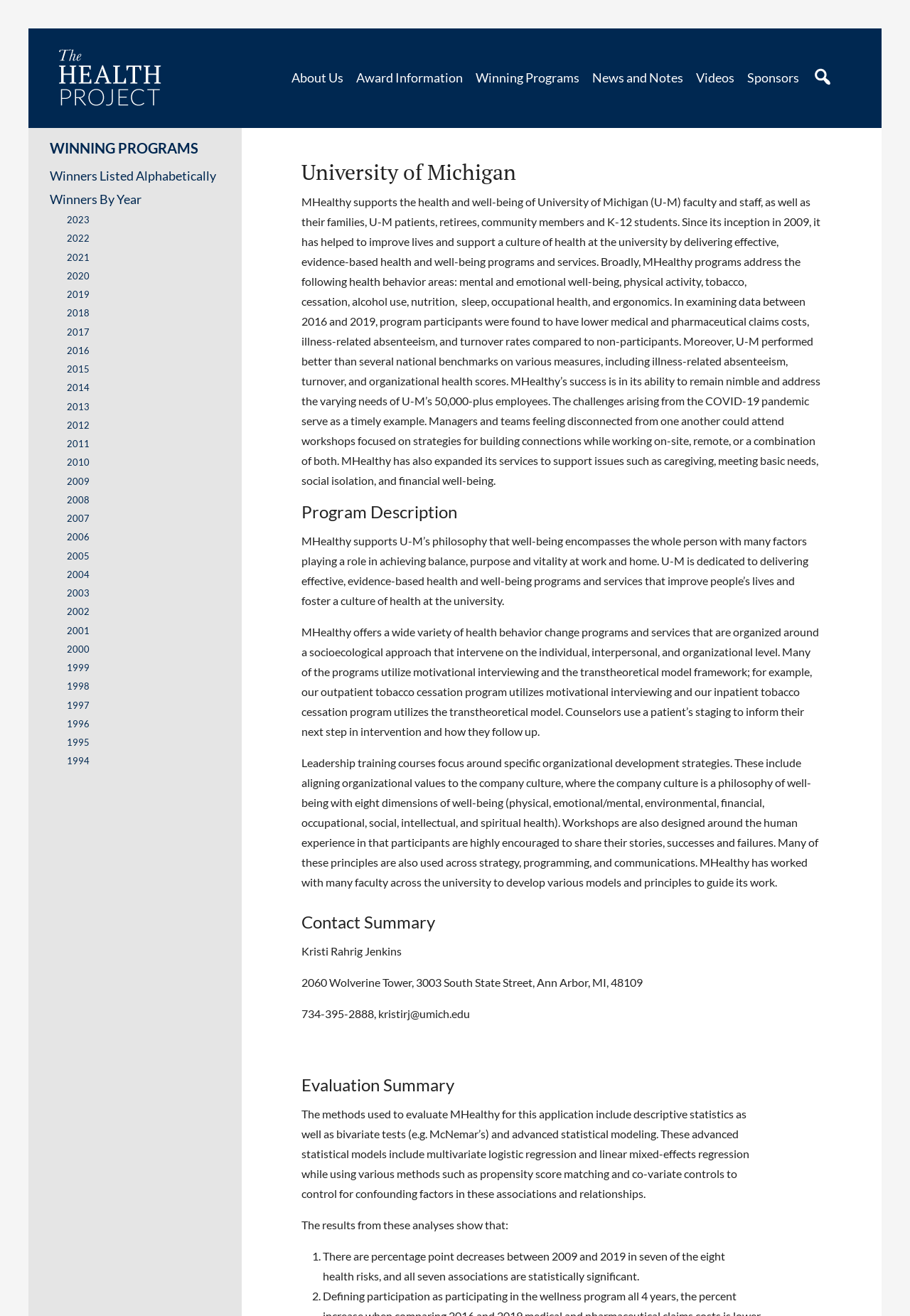Give a one-word or short phrase answer to this question: 
What is the purpose of MHealthy?

To support health and well-being